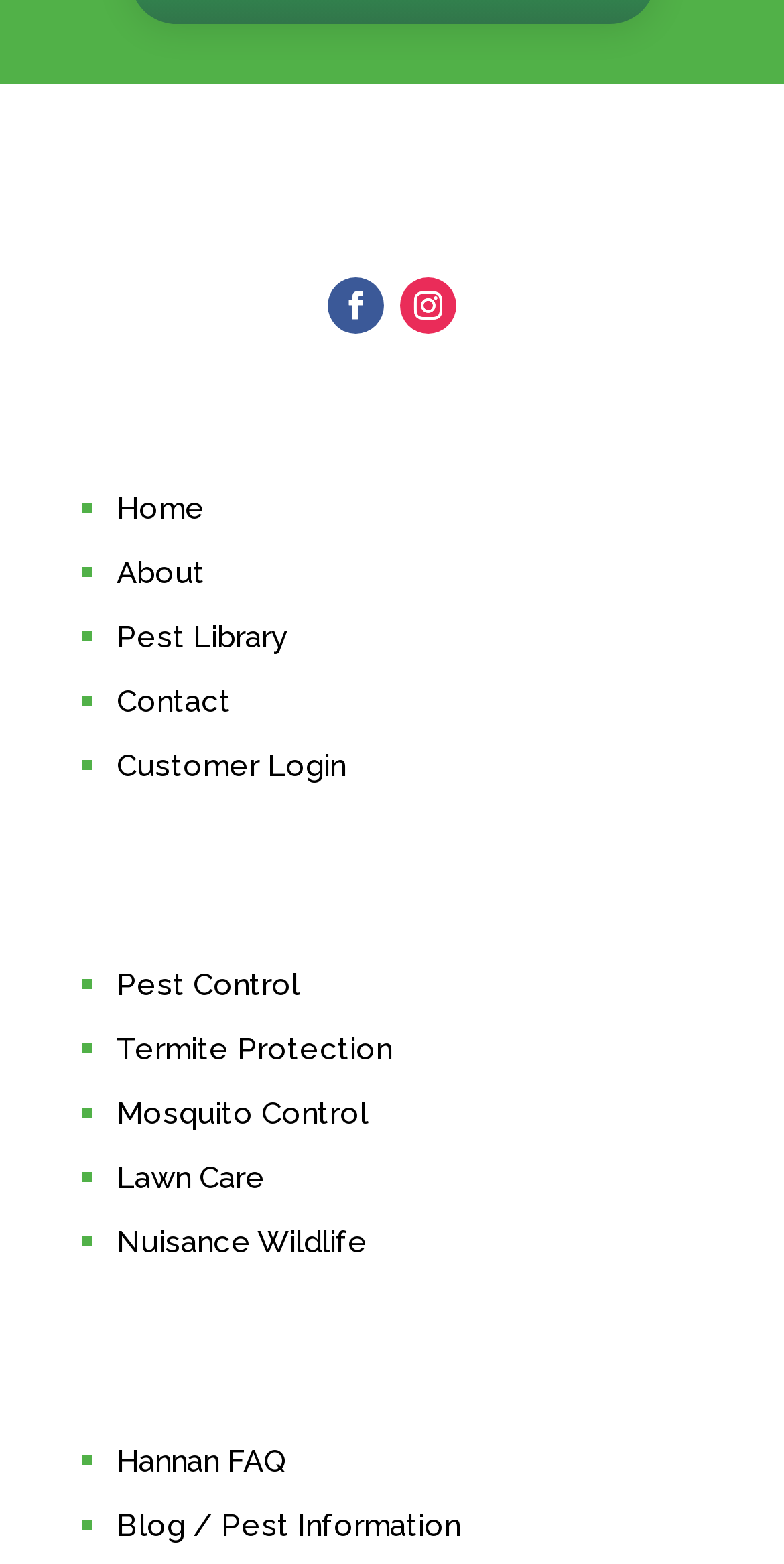Please identify the bounding box coordinates of the element that needs to be clicked to perform the following instruction: "Go to the About page".

[0.149, 0.355, 0.262, 0.378]